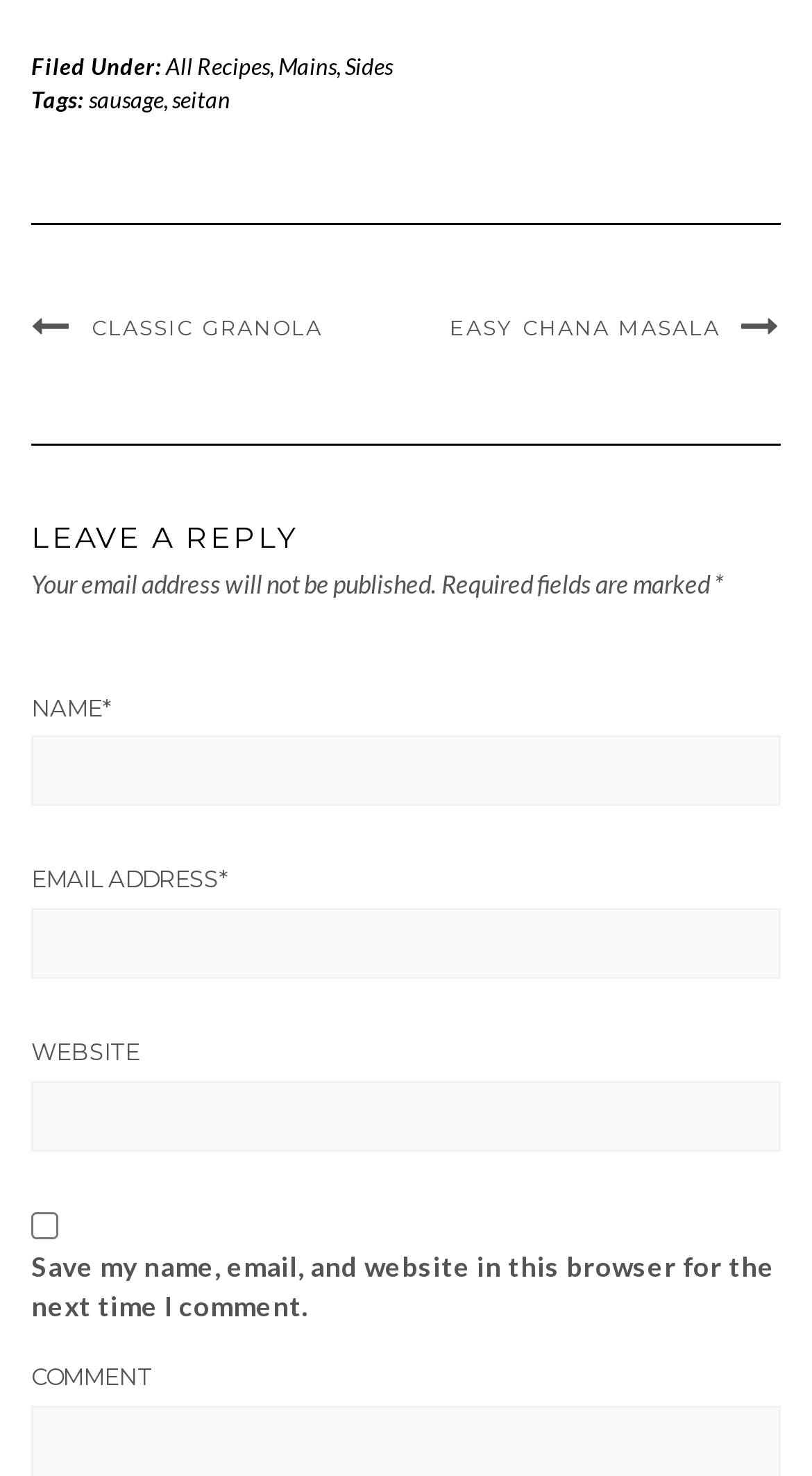Identify and provide the bounding box for the element described by: "parent_node: WEBSITE name="url"".

[0.038, 0.732, 0.962, 0.78]